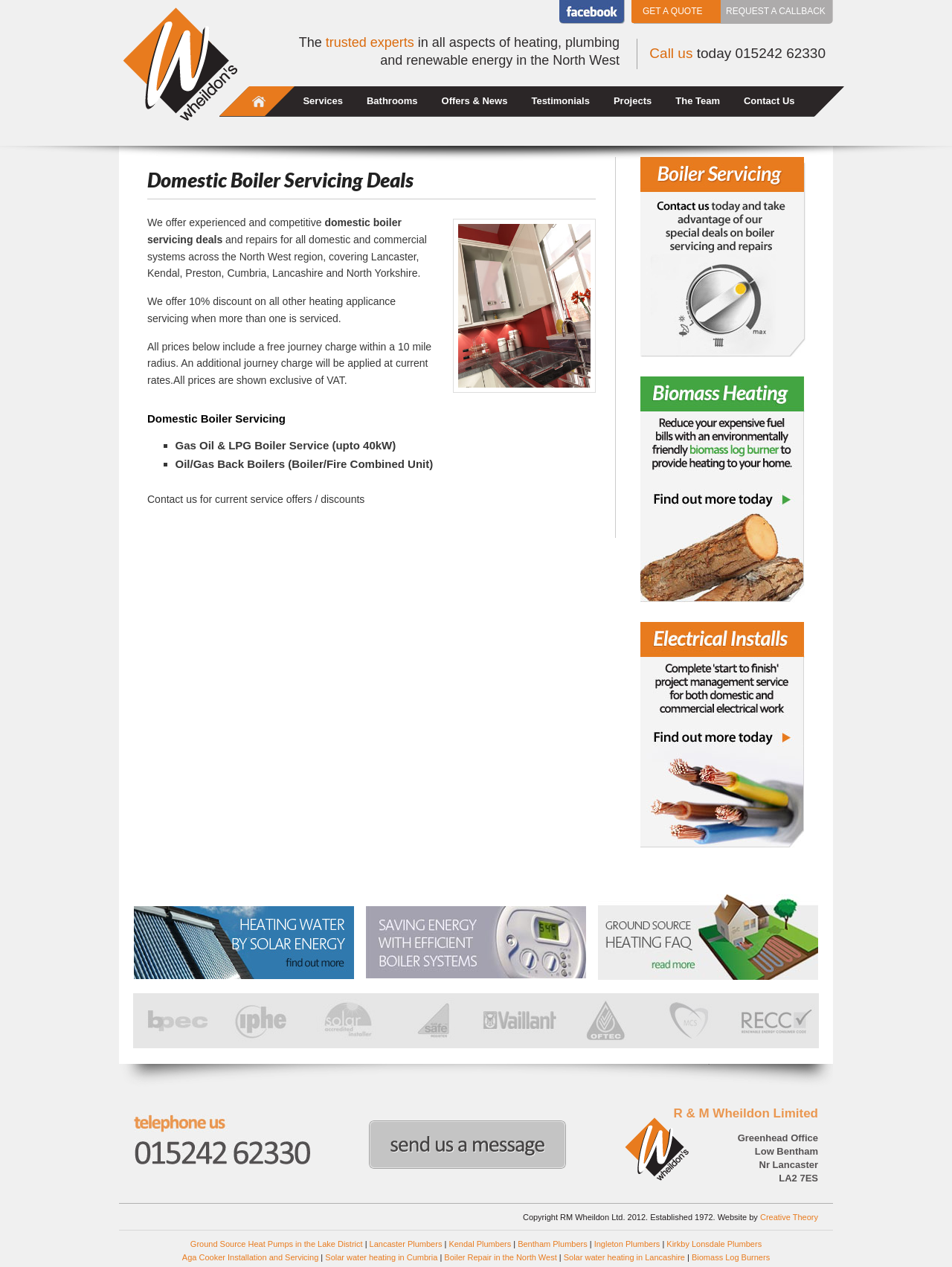Given the element description: "Solar water heating in Cumbria", predict the bounding box coordinates of this UI element. The coordinates must be four float numbers between 0 and 1, given as [left, top, right, bottom].

[0.342, 0.989, 0.46, 0.996]